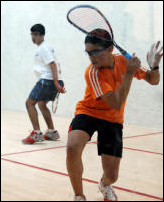Please examine the image and answer the question with a detailed explanation:
How many players are present in the squash court?

The image depicts two young squash players in action within a squash court, one in the foreground and the other in the background, as described in the caption.